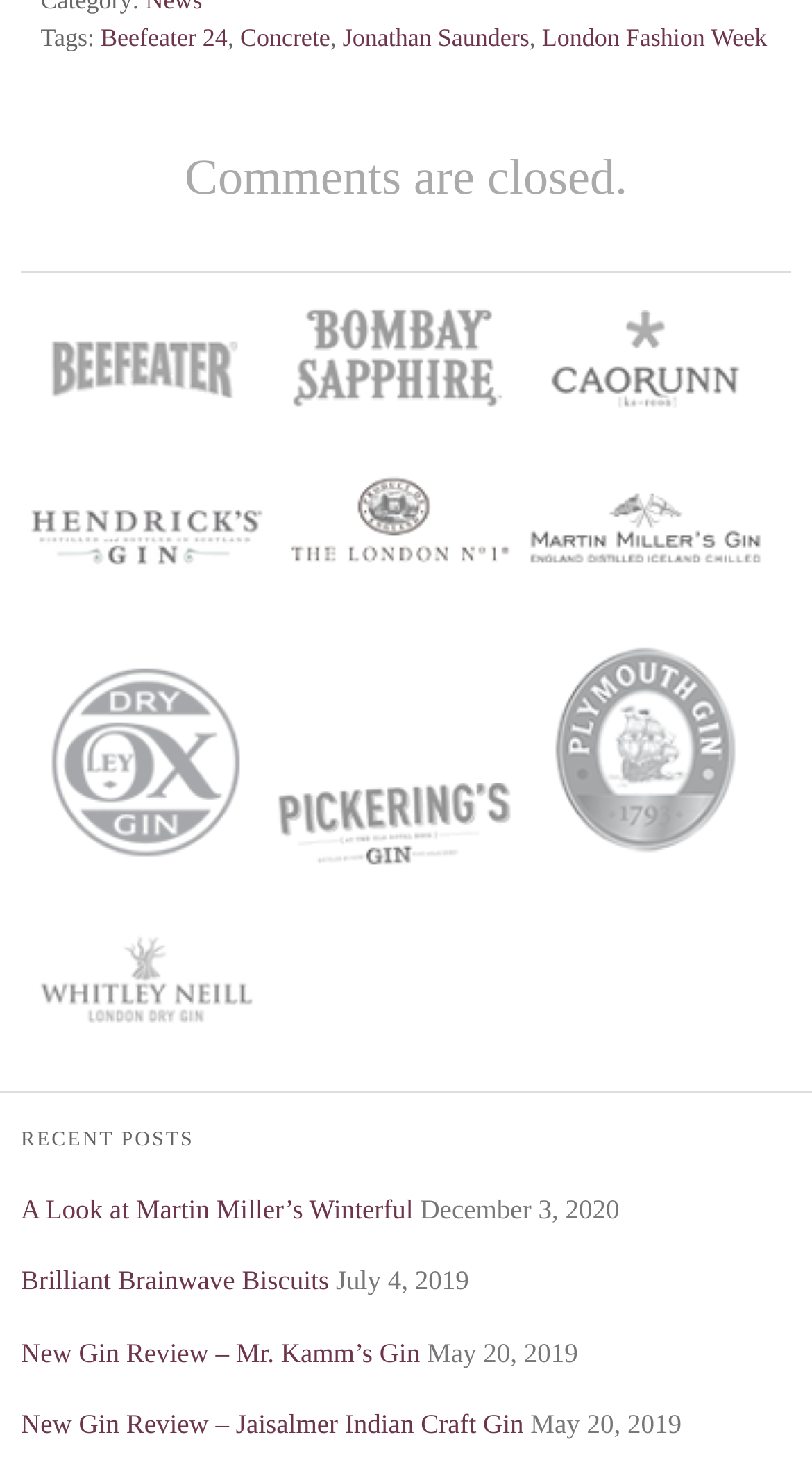Could you please study the image and provide a detailed answer to the question:
How many gin brands are listed?

There are 9 gin brands listed on the webpage, each with a link and an image. The brands are Beefeater Gin, Bombay Sapphire, Caorunn Gin, Hendrick's Gin, The London No. 1, Martin Miller's Gin, Oxley - Classic English Gin, Pickering's Gin, and Plymouth Gin.